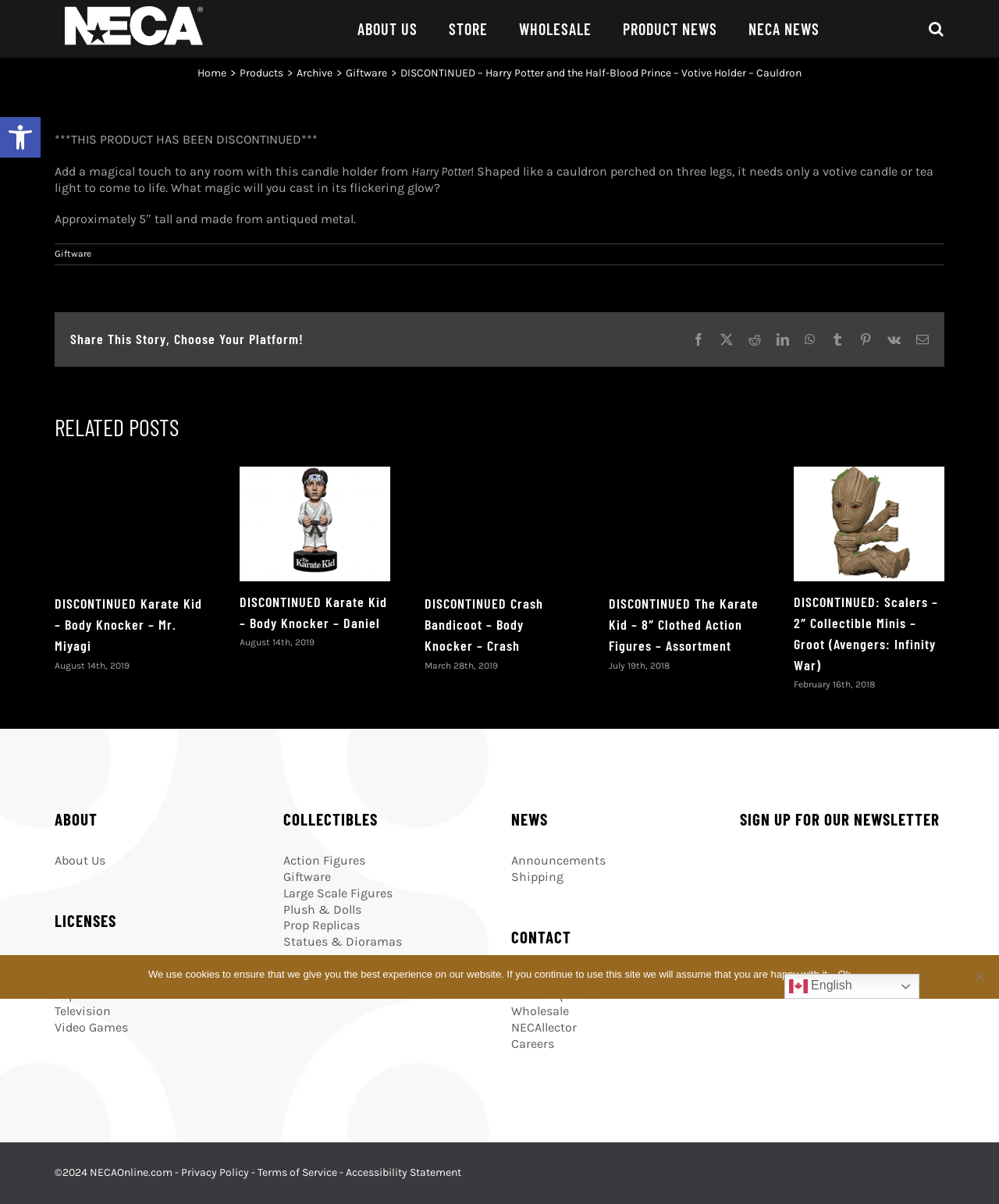Determine the bounding box coordinates for the HTML element described here: "Neca News".

[0.749, 0.0, 0.82, 0.048]